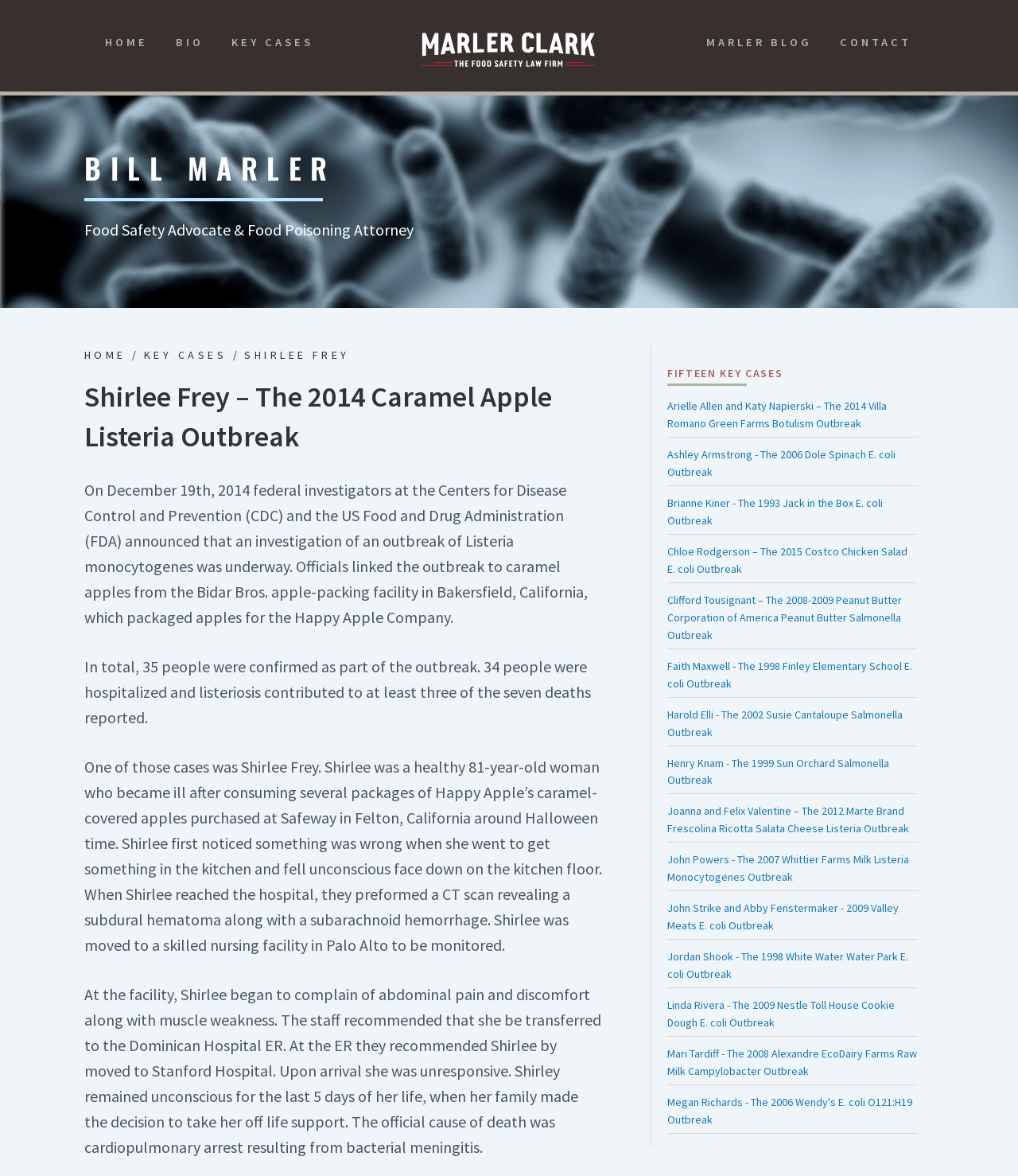Determine the bounding box of the UI component based on this description: "Key Cases". The bounding box coordinates should be four float values between 0 and 1, i.e., [left, top, right, bottom].

[0.215, 0.028, 0.321, 0.045]